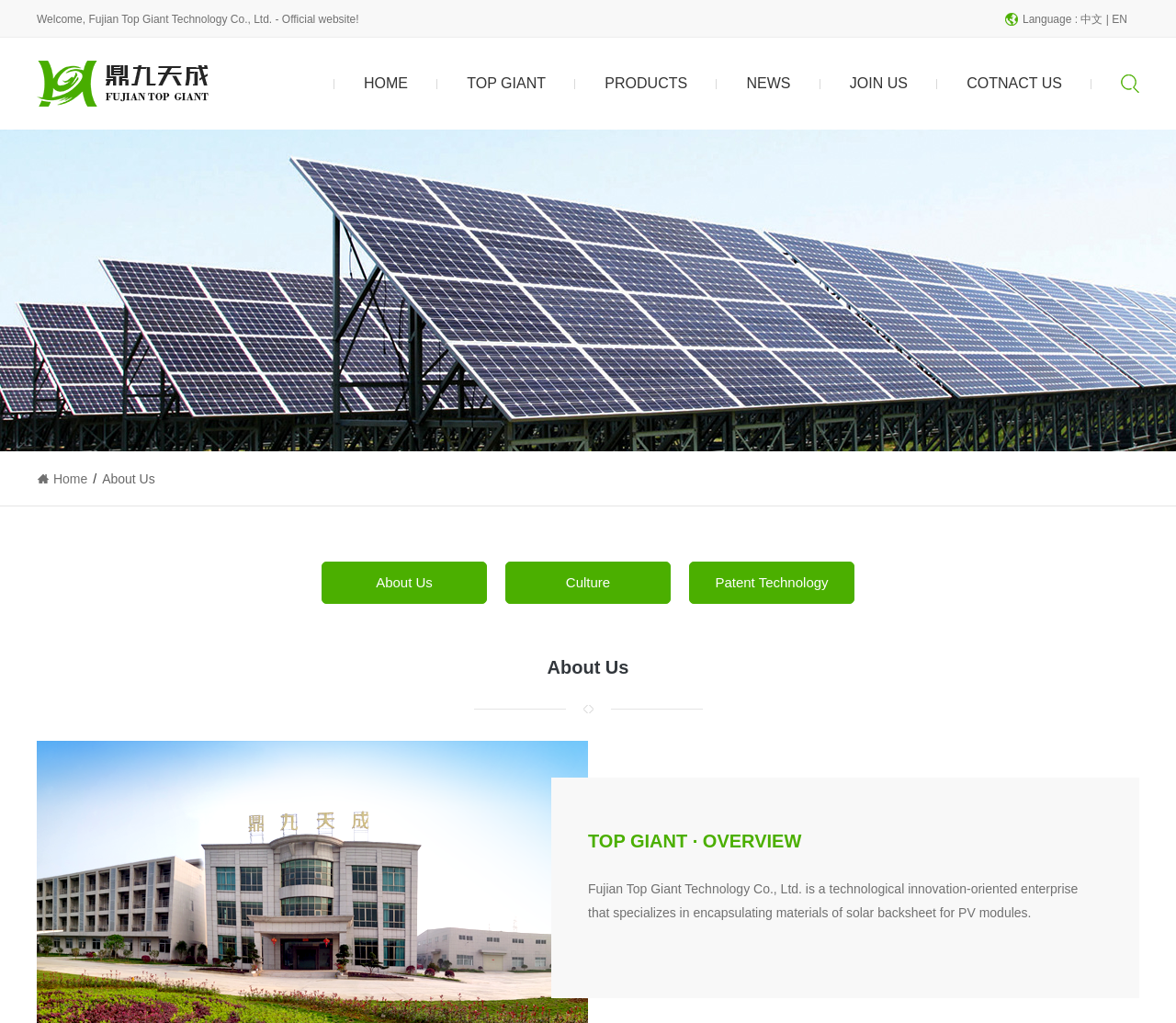Can you find the bounding box coordinates for the element that needs to be clicked to execute this instruction: "Search for something"? The coordinates should be given as four float numbers between 0 and 1, i.e., [left, top, right, bottom].

[0.953, 0.073, 0.969, 0.091]